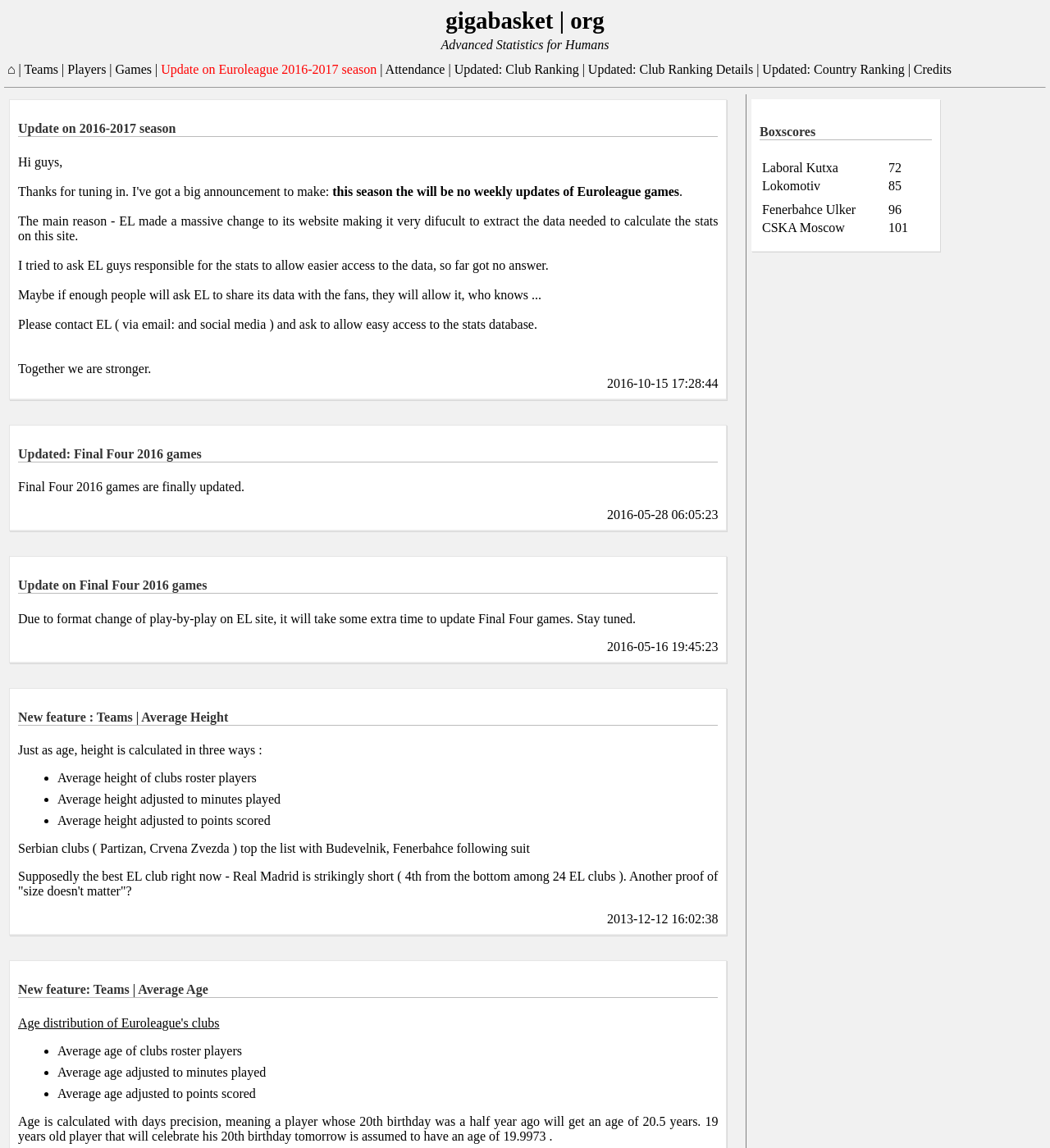What is the title of the first heading?
Please provide a single word or phrase as your answer based on the screenshot.

Update on 2016-2017 season